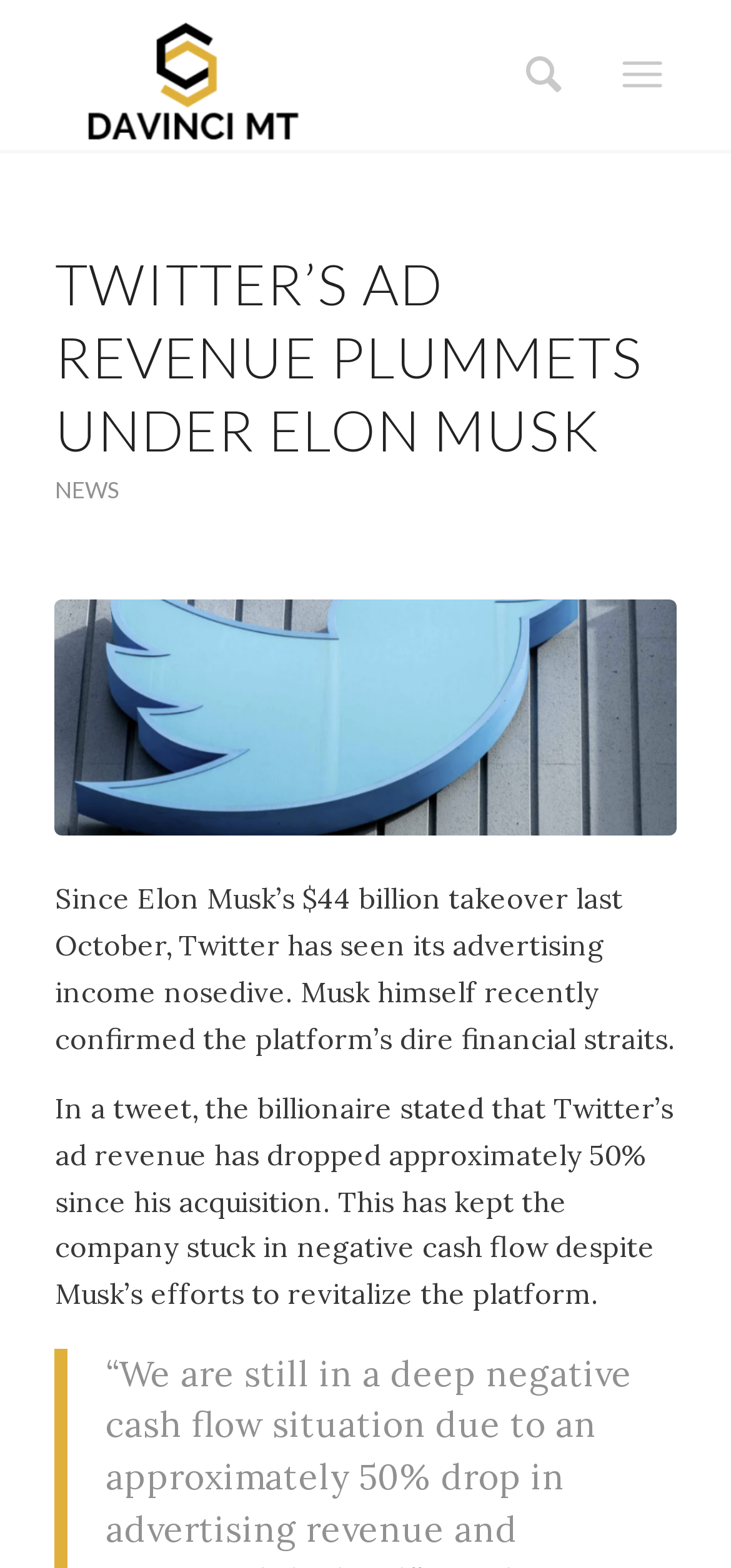How much has Twitter's ad revenue dropped?
Please give a detailed and elaborate answer to the question.

The webpage mentions that 'In a tweet, the billionaire stated that Twitter’s ad revenue has dropped approximately 50% since his acquisition.' This implies that Twitter's ad revenue has dropped by 50%.